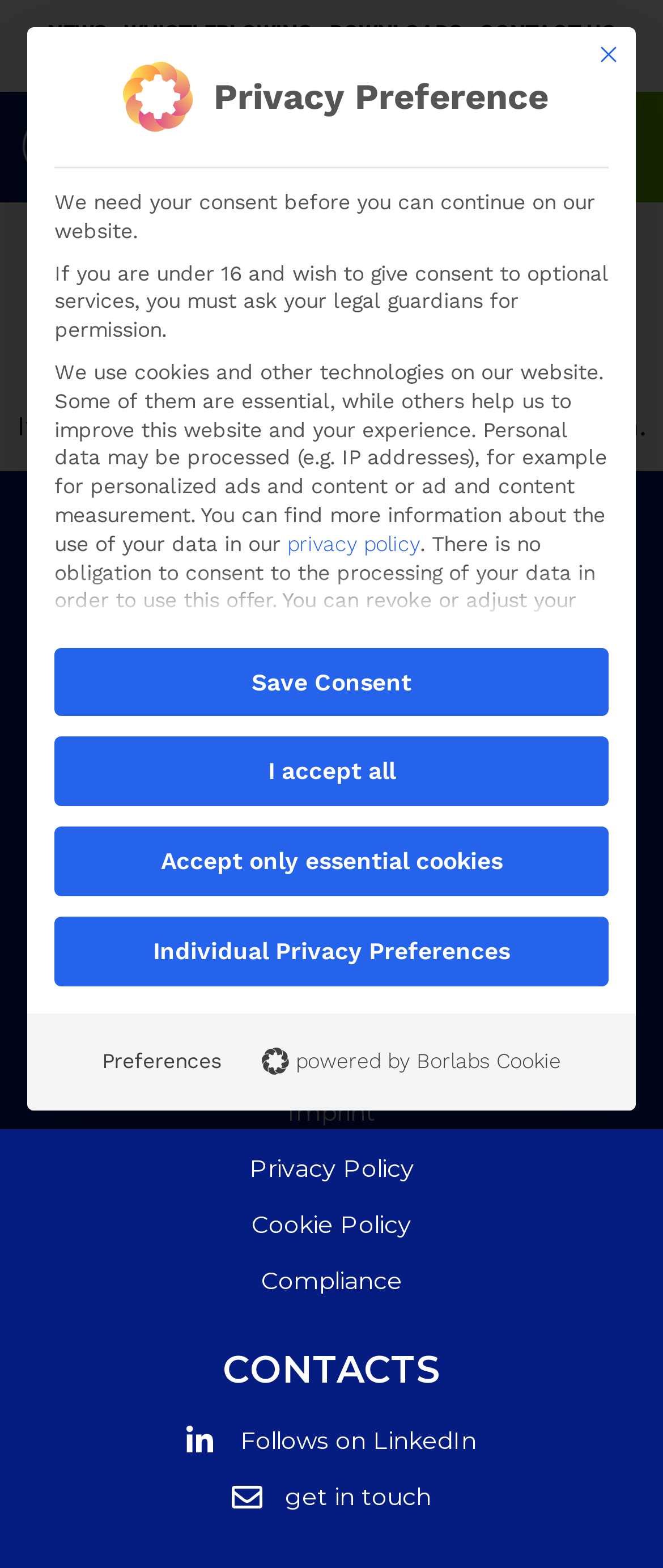Respond to the following question with a brief word or phrase:
How many buttons are in the alert dialog?

6